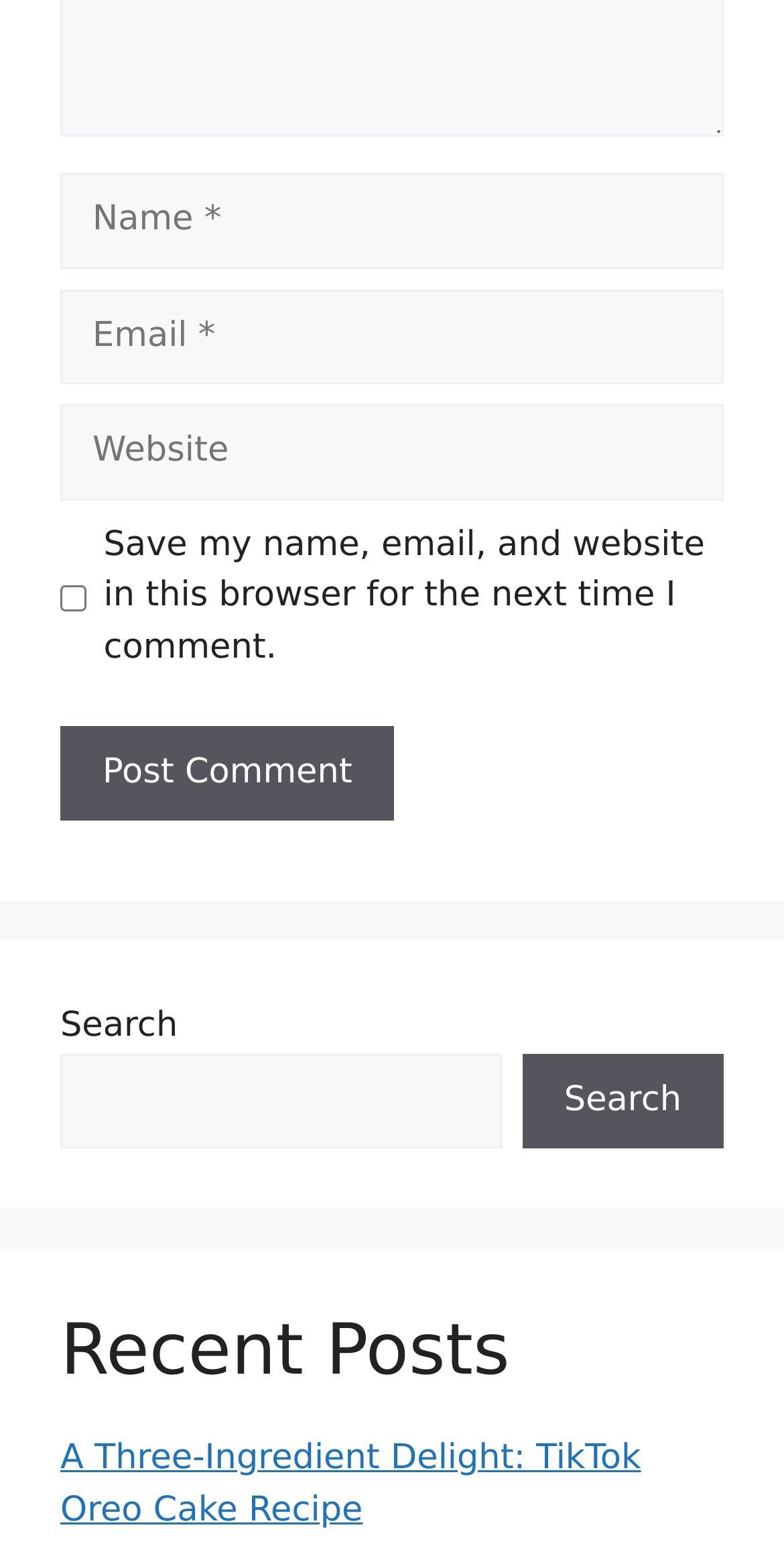Highlight the bounding box coordinates of the element that should be clicked to carry out the following instruction: "Post a comment". The coordinates must be given as four float numbers ranging from 0 to 1, i.e., [left, top, right, bottom].

[0.077, 0.466, 0.503, 0.527]